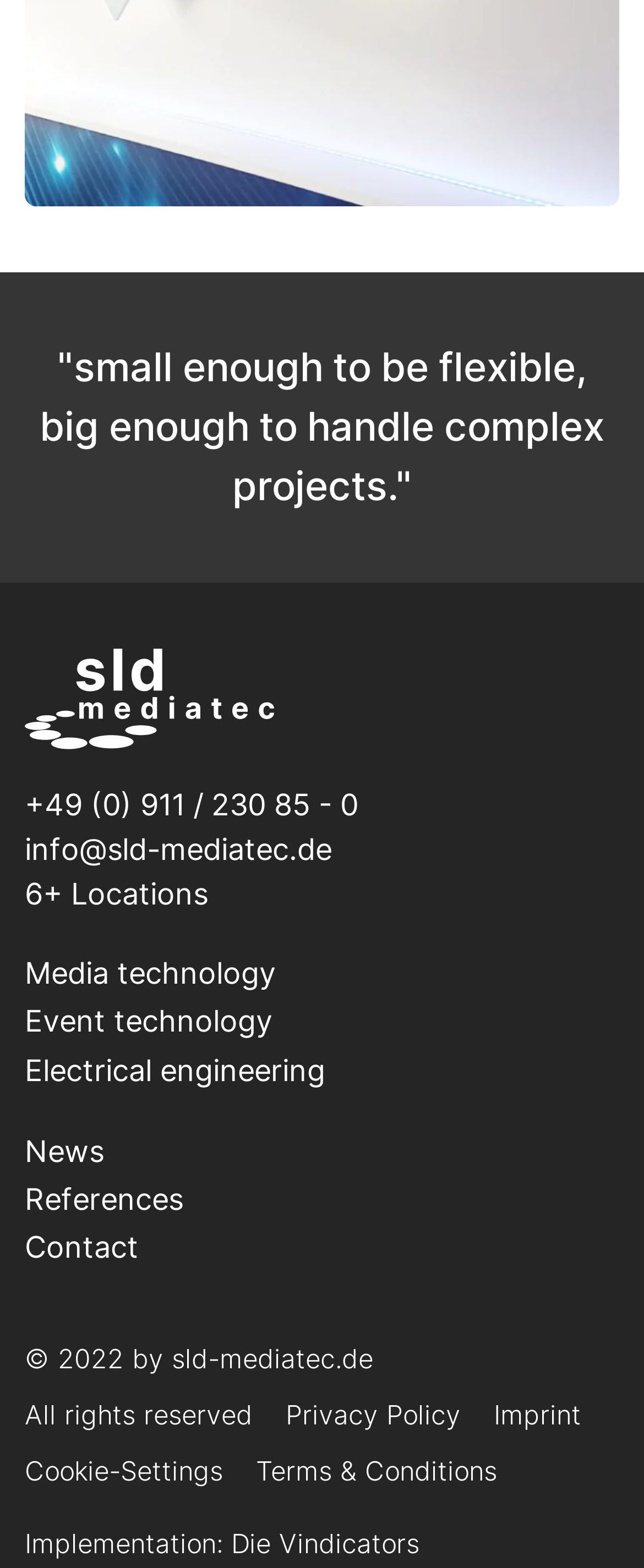Identify the bounding box coordinates for the region to click in order to carry out this instruction: "Check the References". Provide the coordinates using four float numbers between 0 and 1, formatted as [left, top, right, bottom].

[0.038, 0.749, 0.962, 0.78]